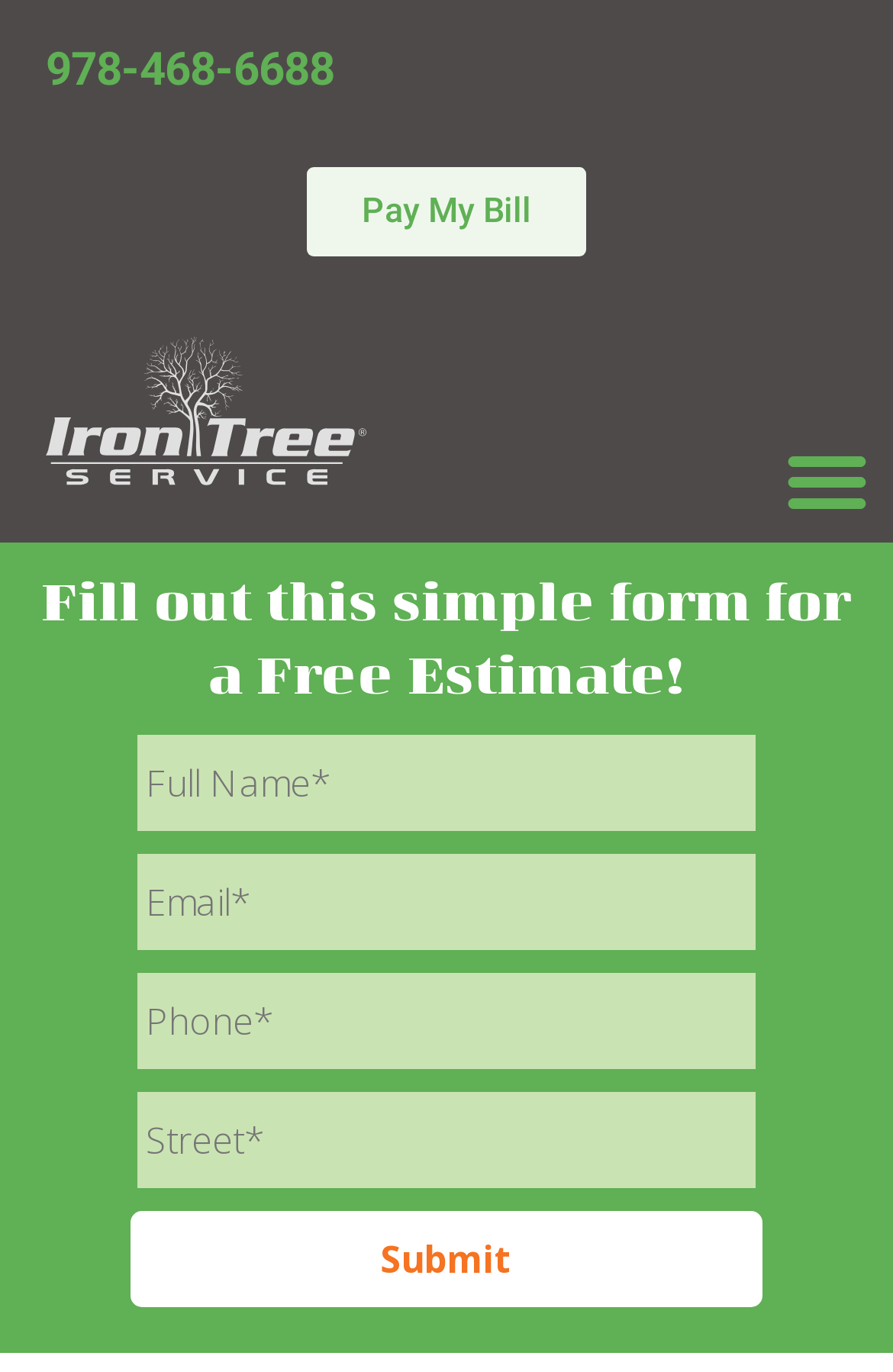Locate and extract the headline of this webpage.

Insect Profiles: Western Tent Caterpillar (Malacosoma californicum)